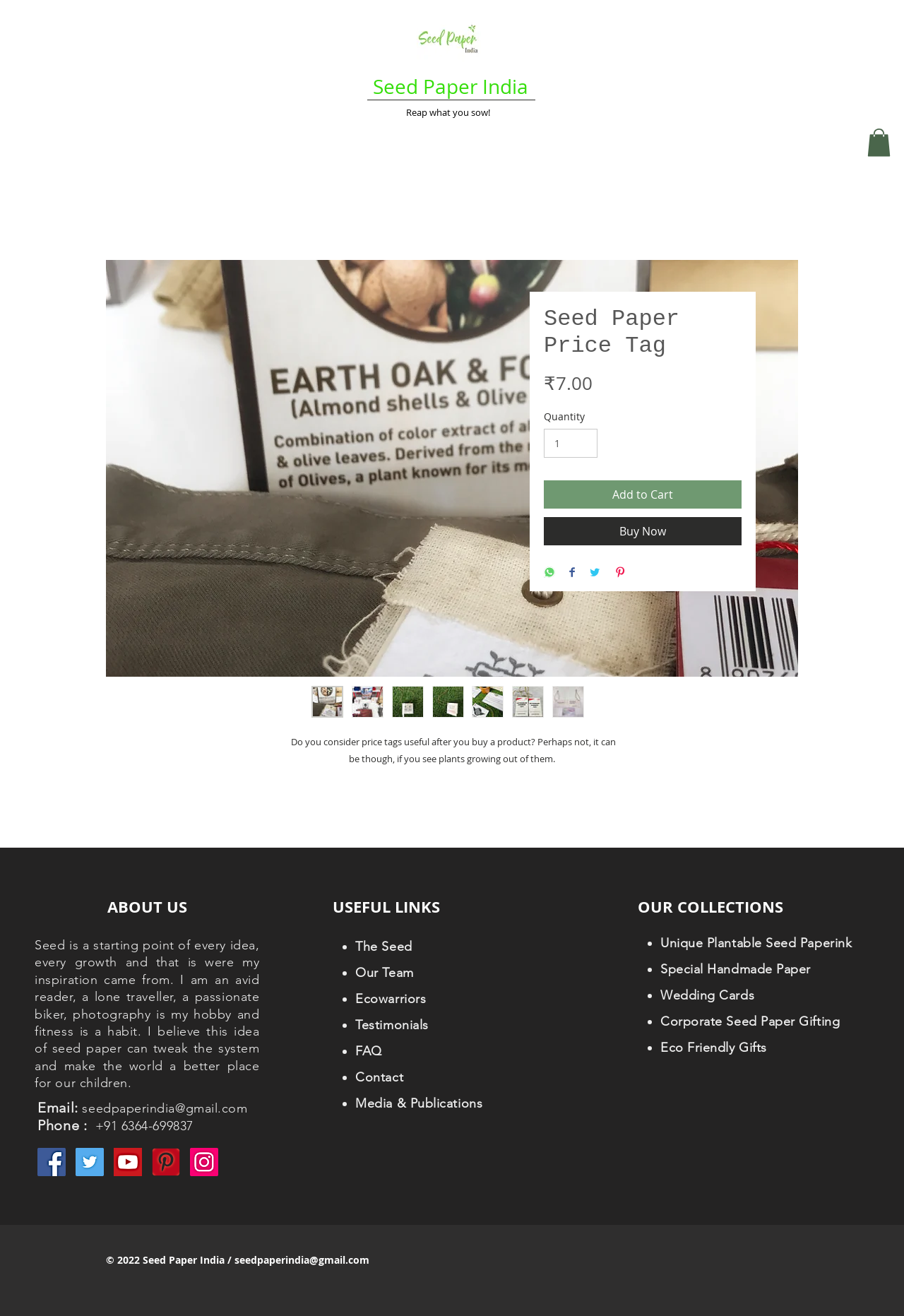Please find the bounding box for the UI component described as follows: "Graham Gmt Replica Watches".

None